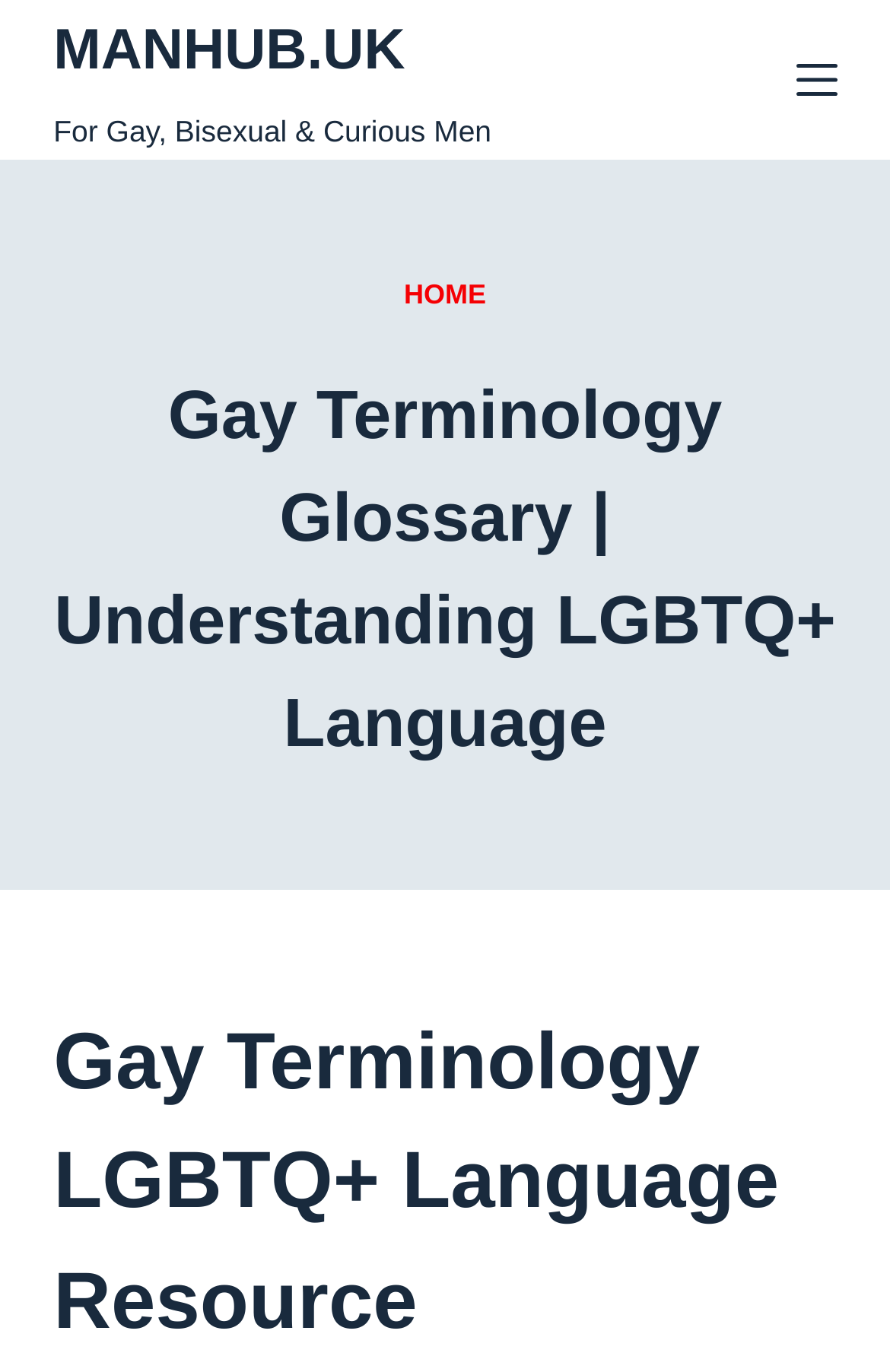Can you give a comprehensive explanation to the question given the content of the image?
How many main navigation links are there?

I counted the number of links within the HeaderAsNonLandmark element and found only one link, which is 'HOME'. Therefore, there is only one main navigation link.